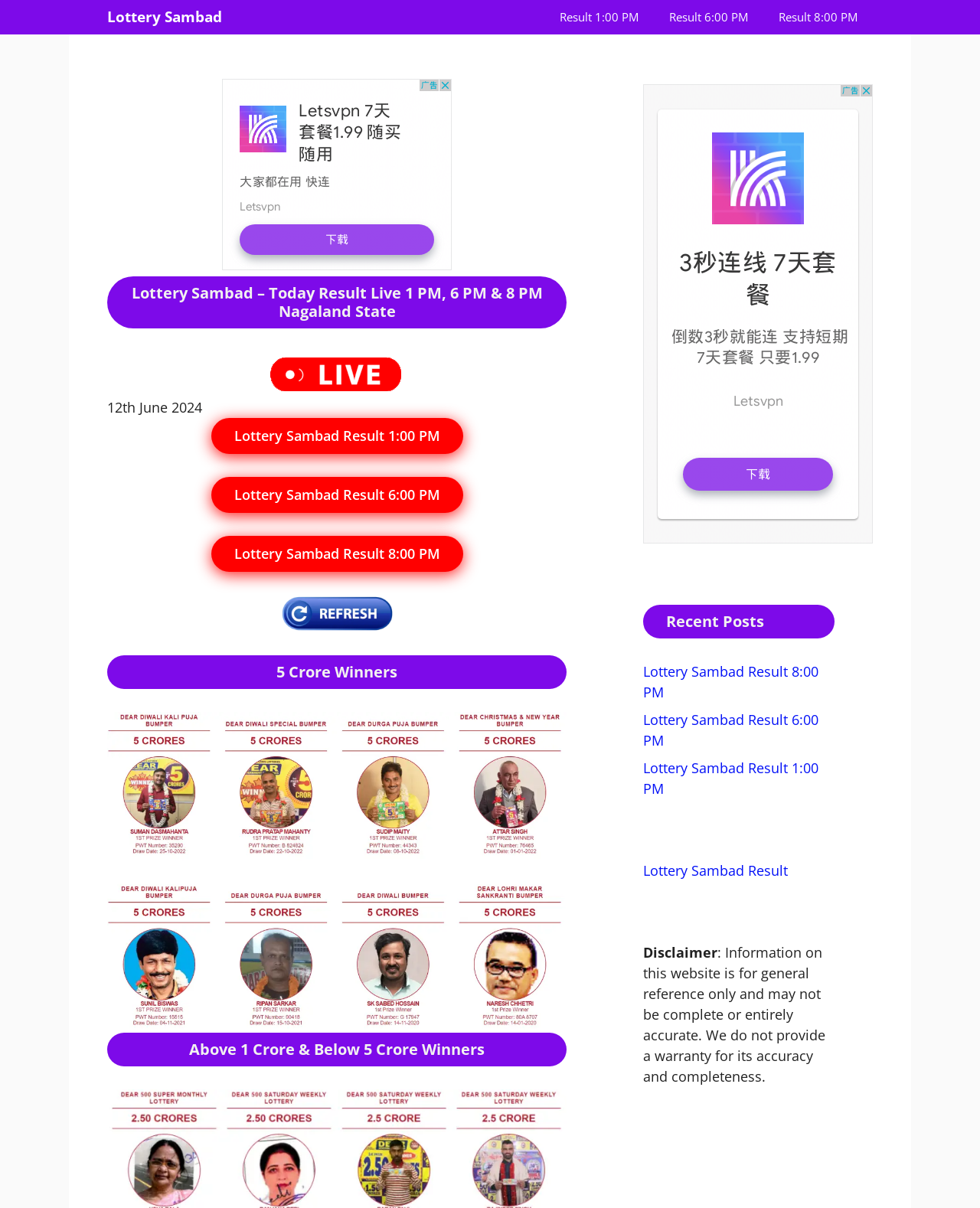What is the category below 5 Crore Winners?
Give a thorough and detailed response to the question.

The webpage has a heading 'Above 1 Crore & Below 5 Crore Winners' below the '5 Crore Winners' section, indicating that this is the category below 5 Crore Winners.